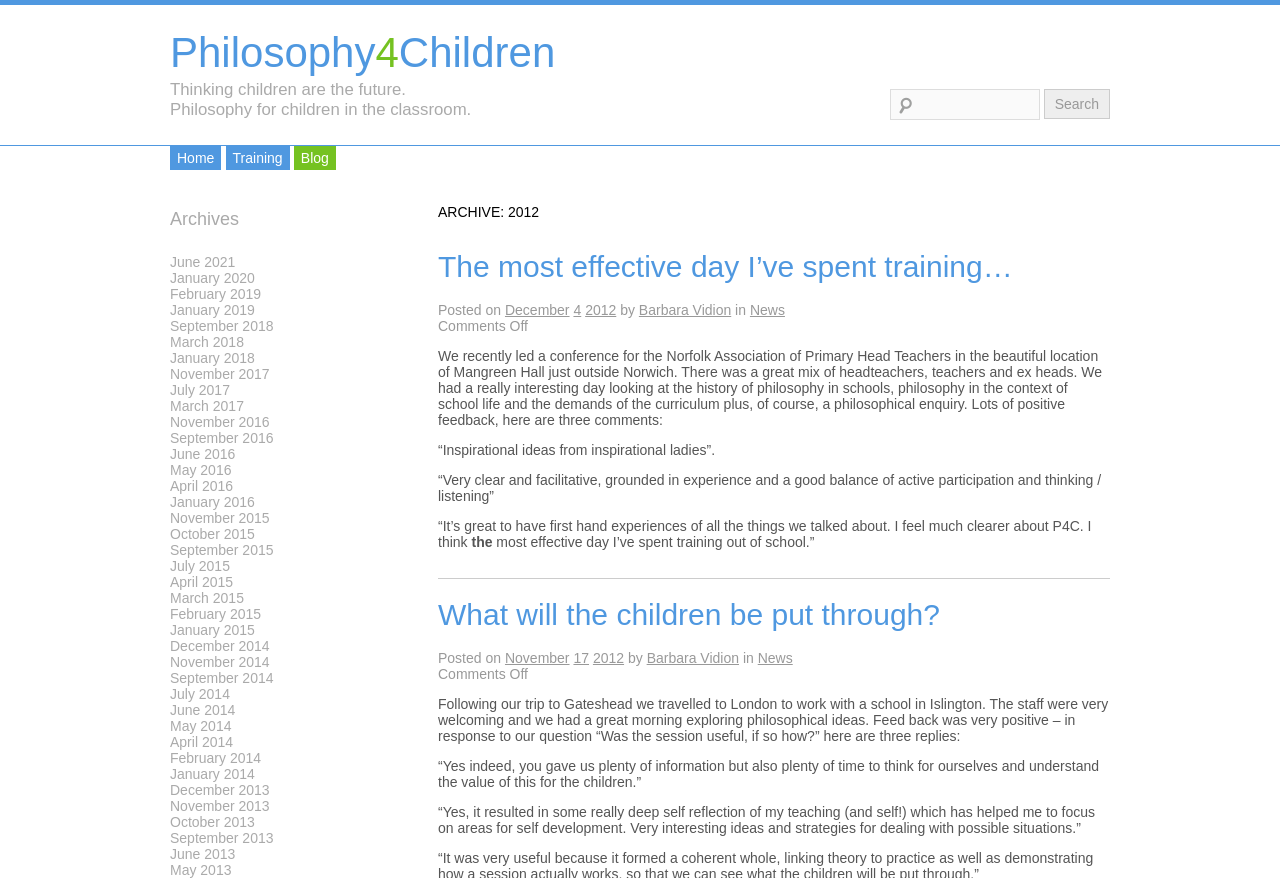Determine the bounding box coordinates of the section I need to click to execute the following instruction: "Read the blog". Provide the coordinates as four float numbers between 0 and 1, i.e., [left, top, right, bottom].

[0.23, 0.166, 0.262, 0.194]